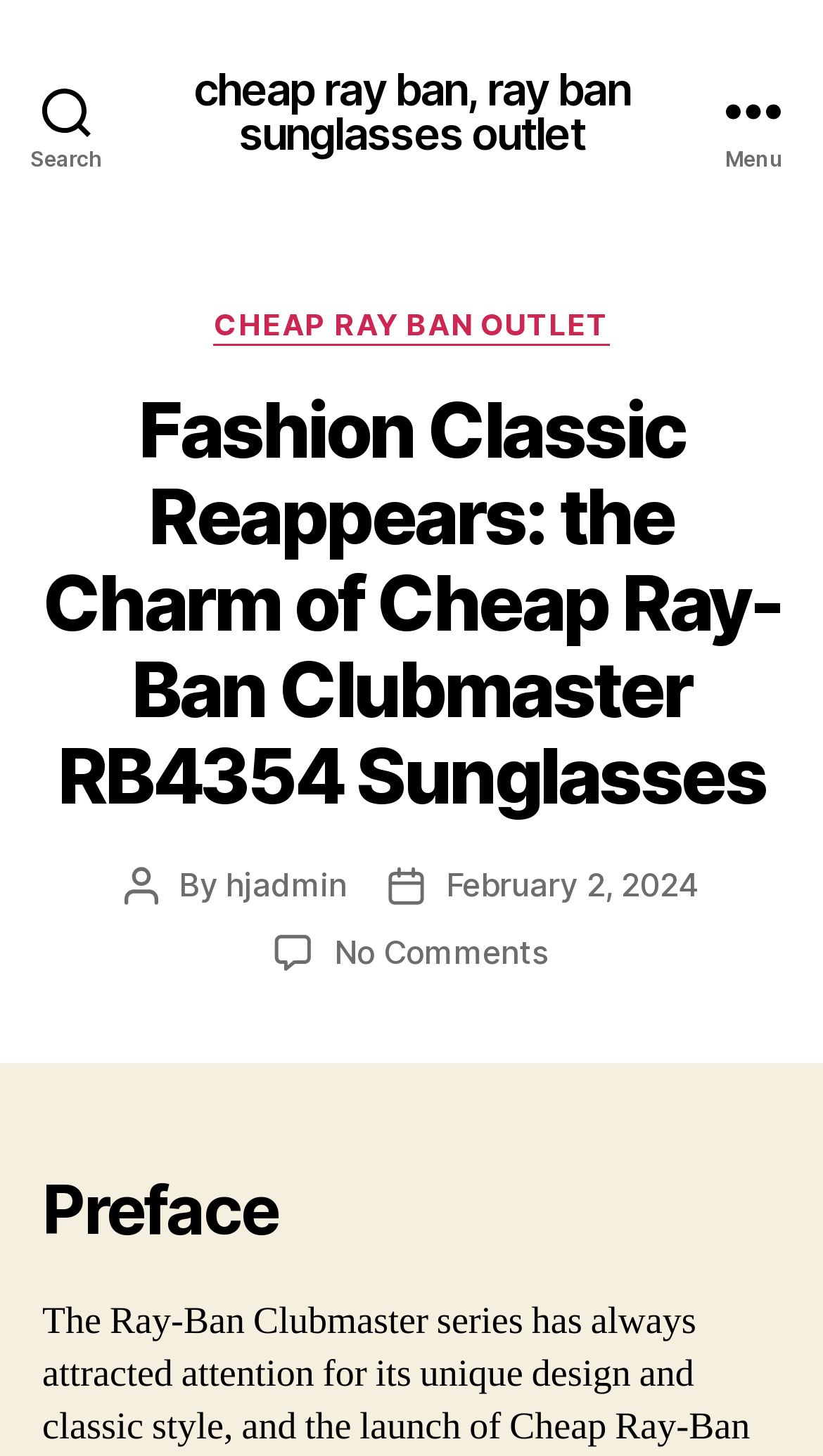Can you give a comprehensive explanation to the question given the content of the image?
What is the category of the product?

I found the category of the product by looking at the link 'CHEAP RAY BAN OUTLET' under the header 'Categories' in the menu section.